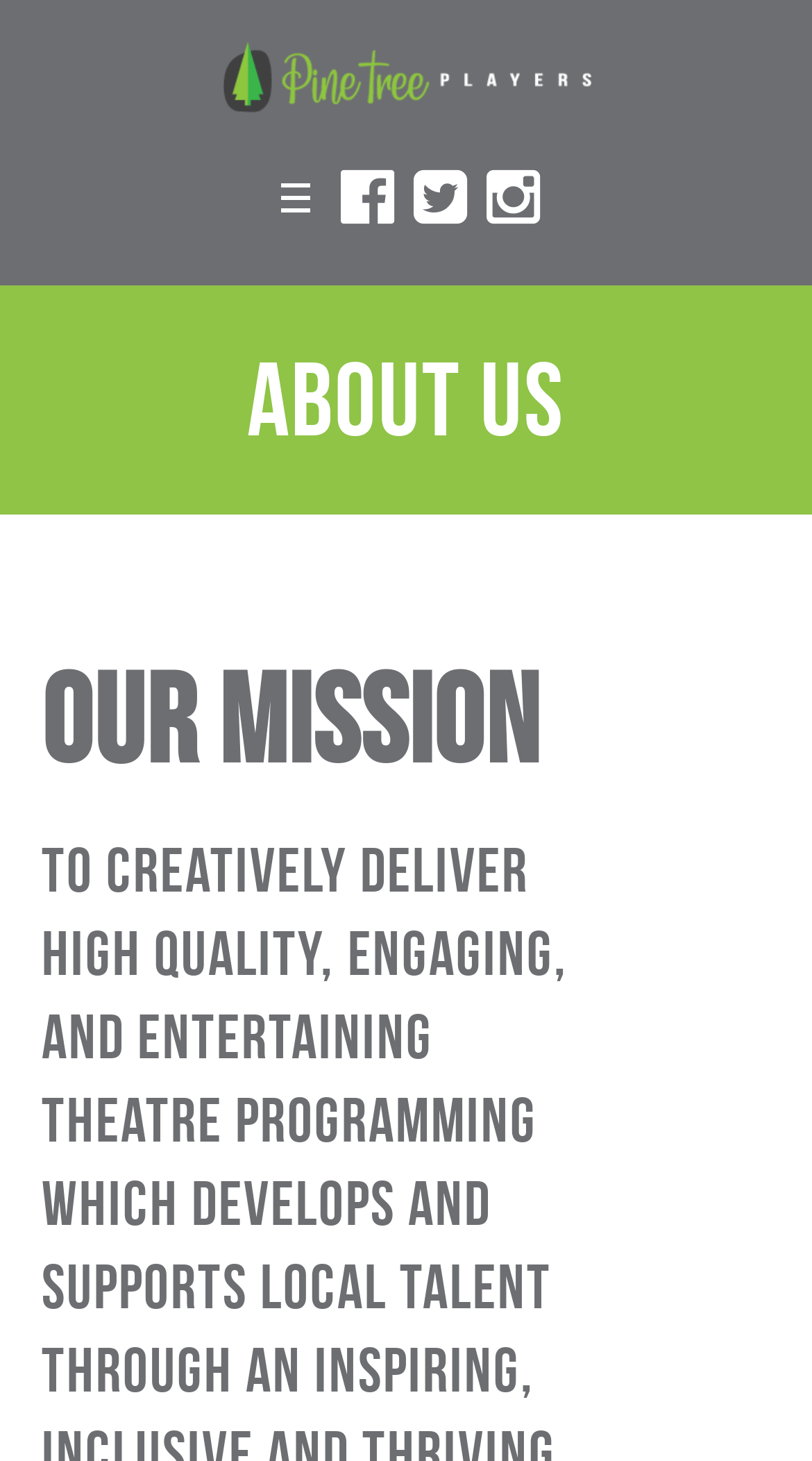Please give a succinct answer using a single word or phrase:
What is the layout of the top section?

Image and link side by side